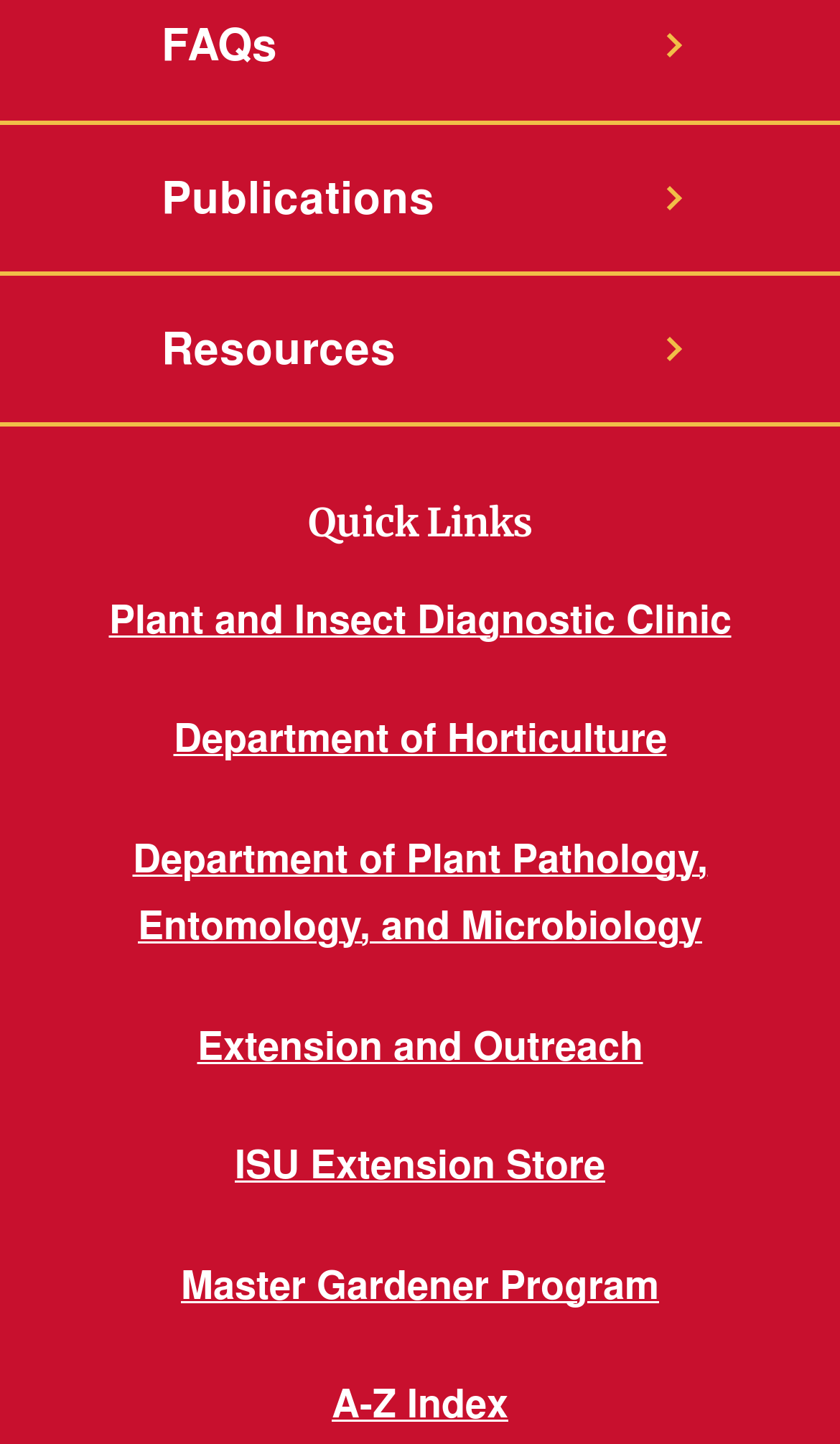Answer the following in one word or a short phrase: 
How many elements are directly under the root element?

9